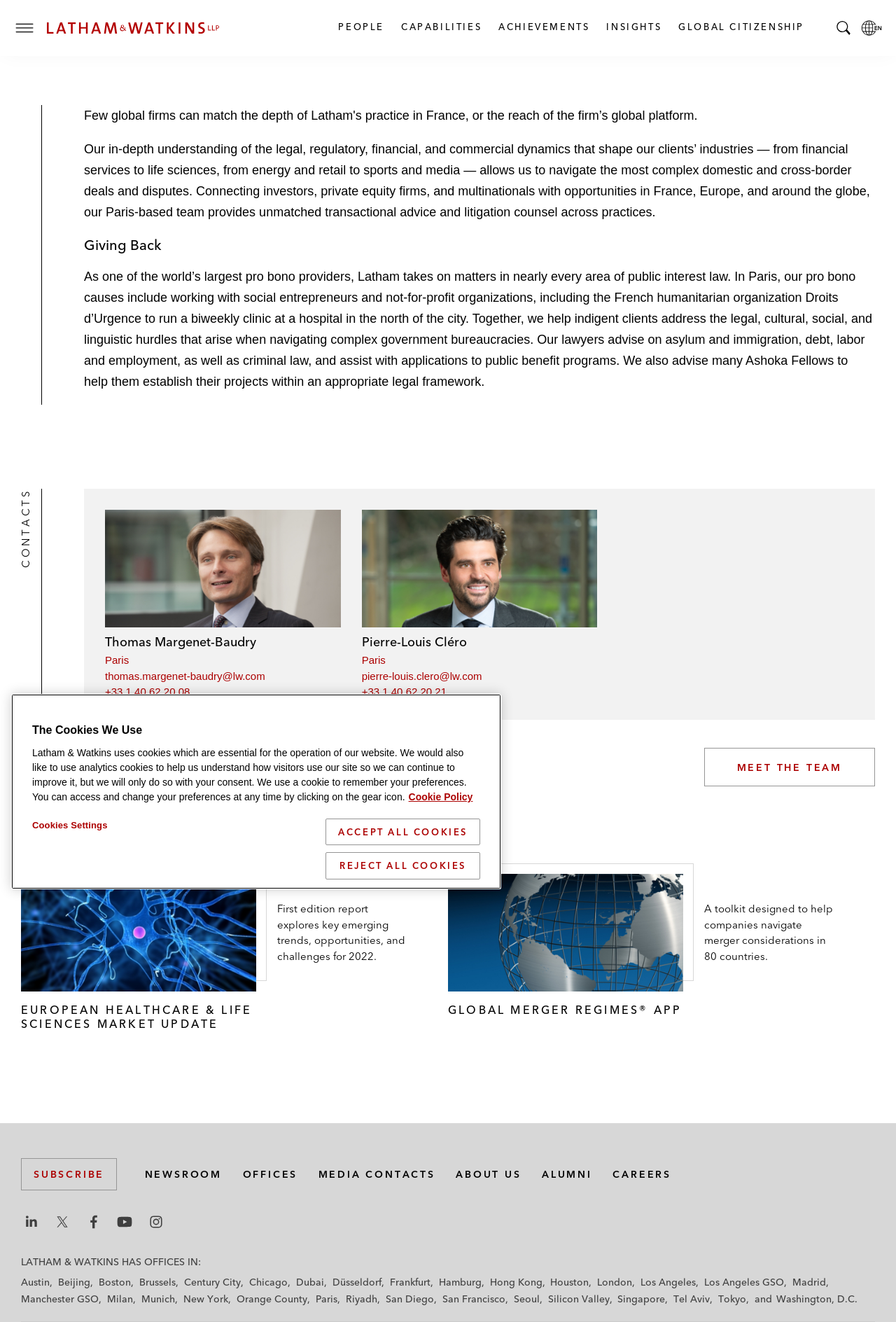Determine the bounding box coordinates of the region to click in order to accomplish the following instruction: "Click the 'Política de privacidad' link". Provide the coordinates as four float numbers between 0 and 1, specifically [left, top, right, bottom].

None